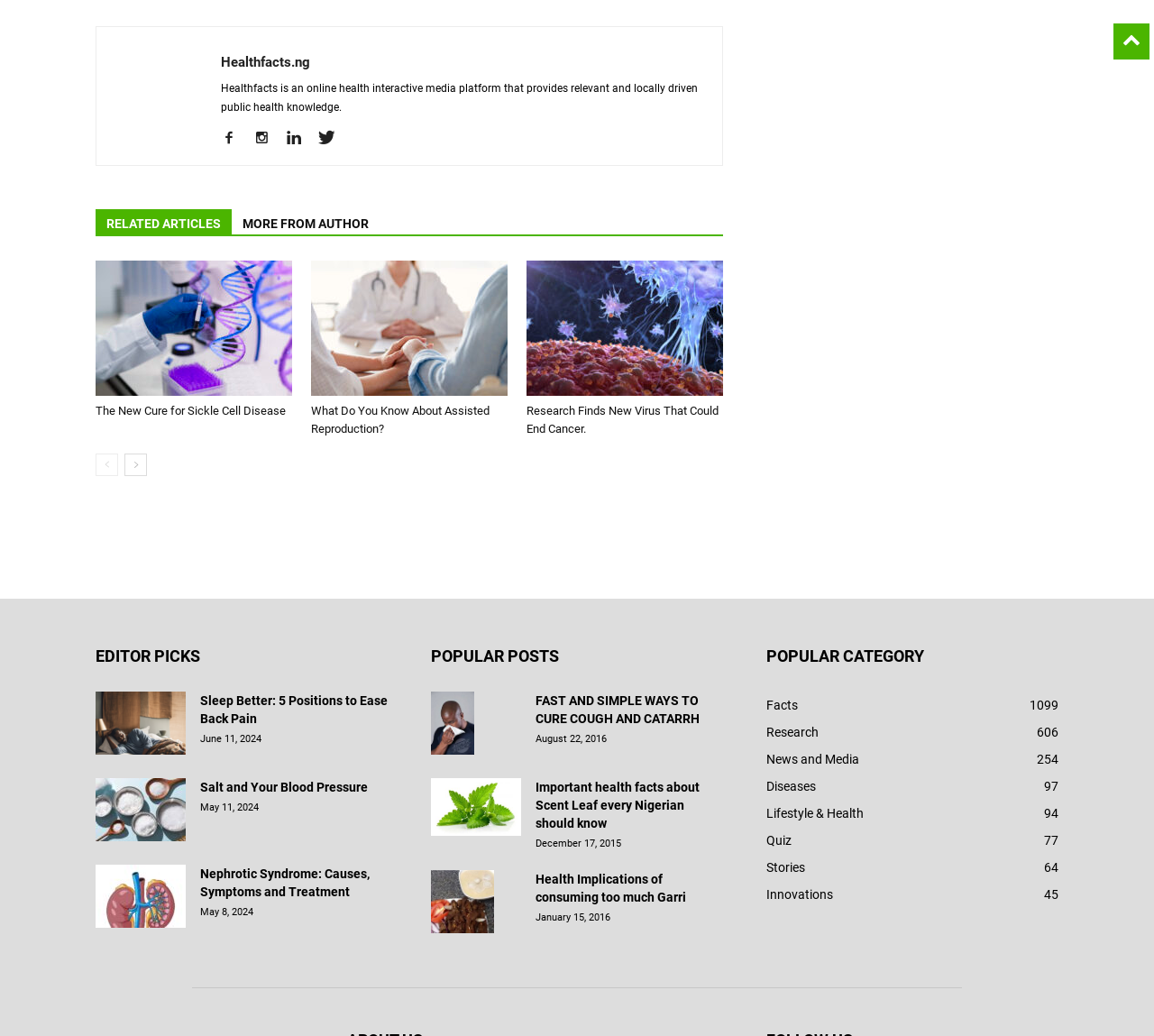Highlight the bounding box of the UI element that corresponds to this description: "Salt and Your Blood Pressure".

[0.173, 0.753, 0.319, 0.767]